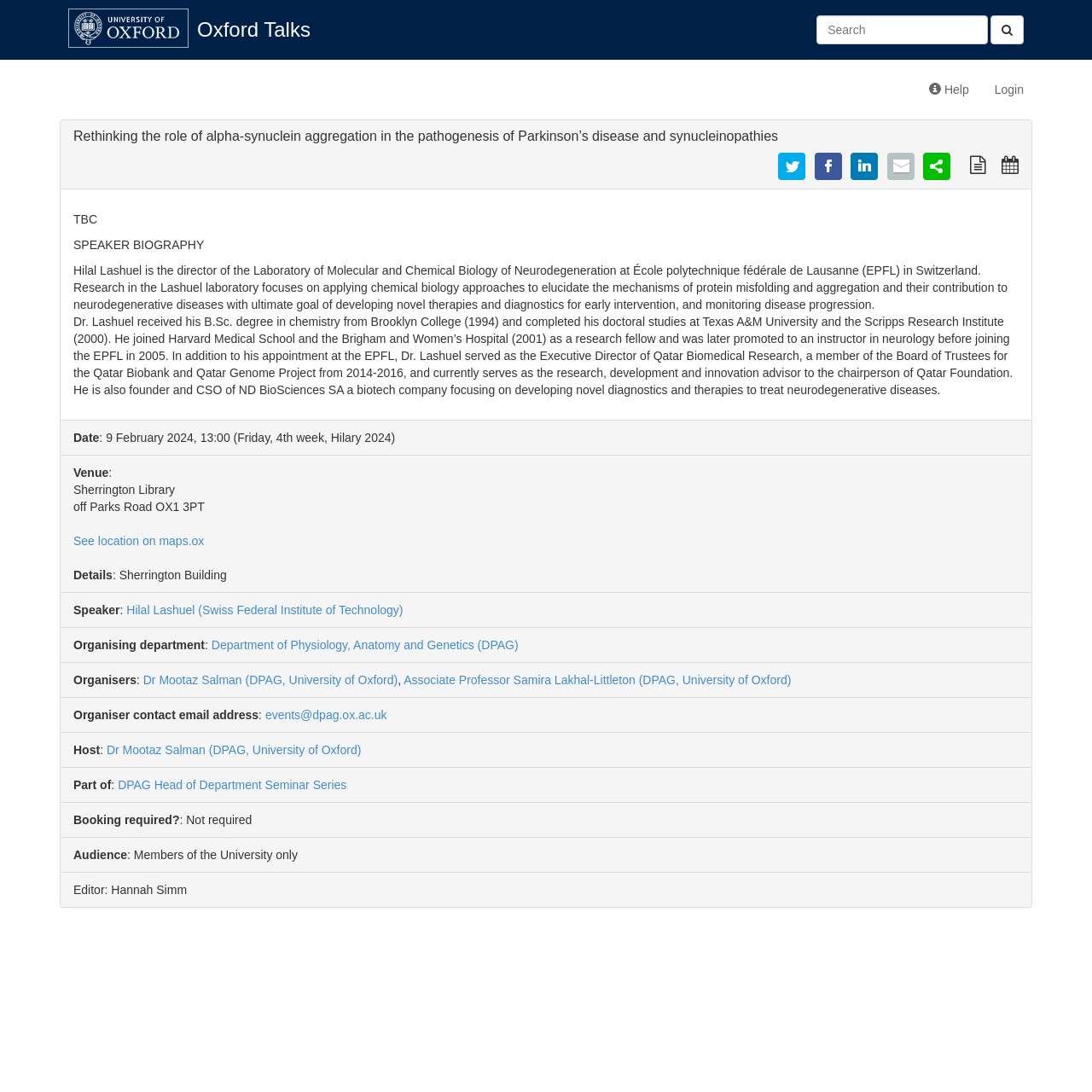What is the research focus of Dr. Lashuel's laboratory? Using the information from the screenshot, answer with a single word or phrase.

protein misfolding and aggregation